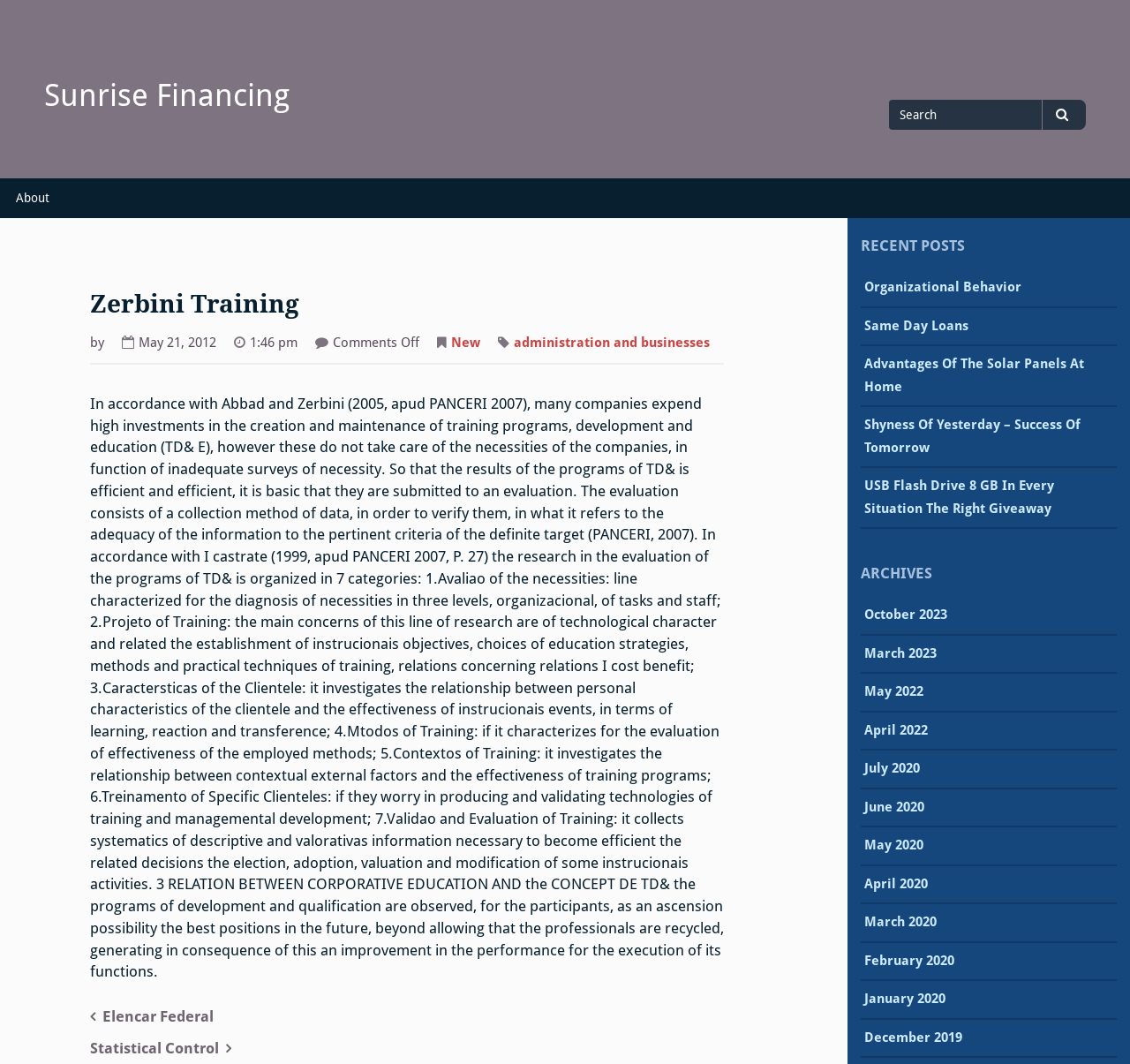What is the purpose of the evaluation in training programs?
Analyze the image and provide a thorough answer to the question.

According to the text on the webpage, the evaluation of training programs consists of a collection method of data to verify them, in what it refers to the adequacy of the information to the pertinent criteria of the definite target.